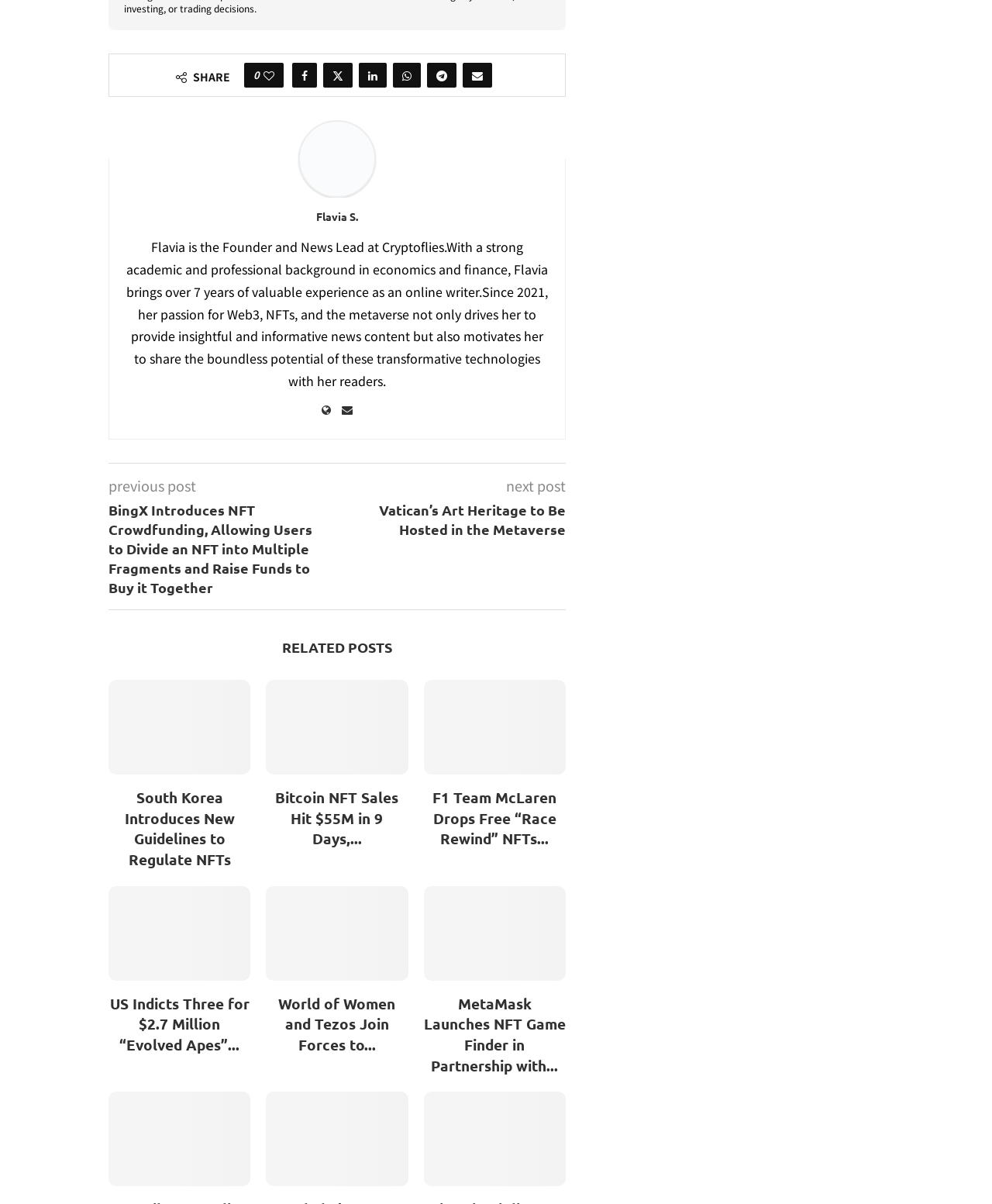Determine the bounding box coordinates of the region to click in order to accomplish the following instruction: "Read Flavia S.'s profile". Provide the coordinates as four float numbers between 0 and 1, specifically [left, top, right, bottom].

[0.319, 0.174, 0.361, 0.186]